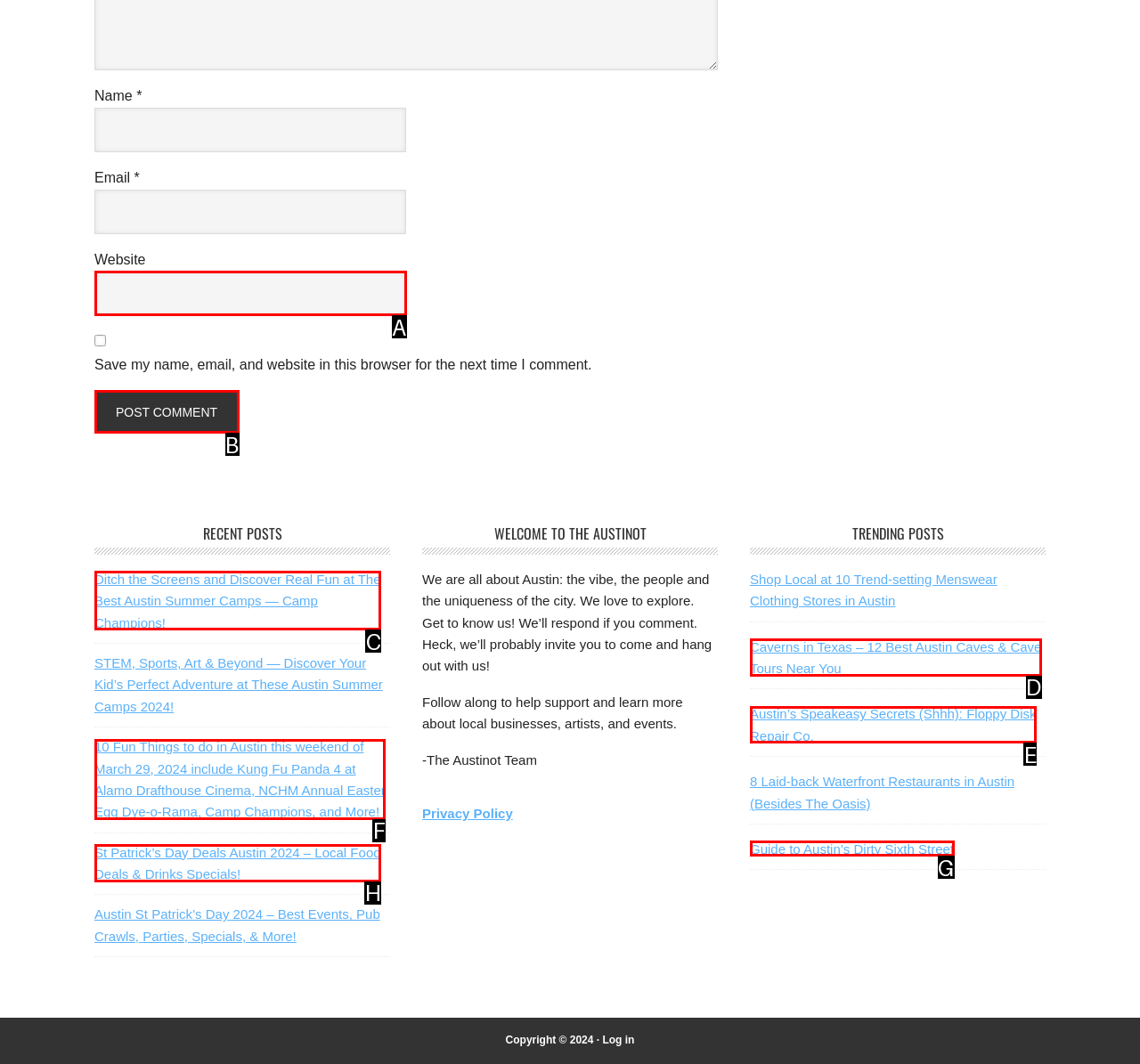Using the description: Settings
Identify the letter of the corresponding UI element from the choices available.

None